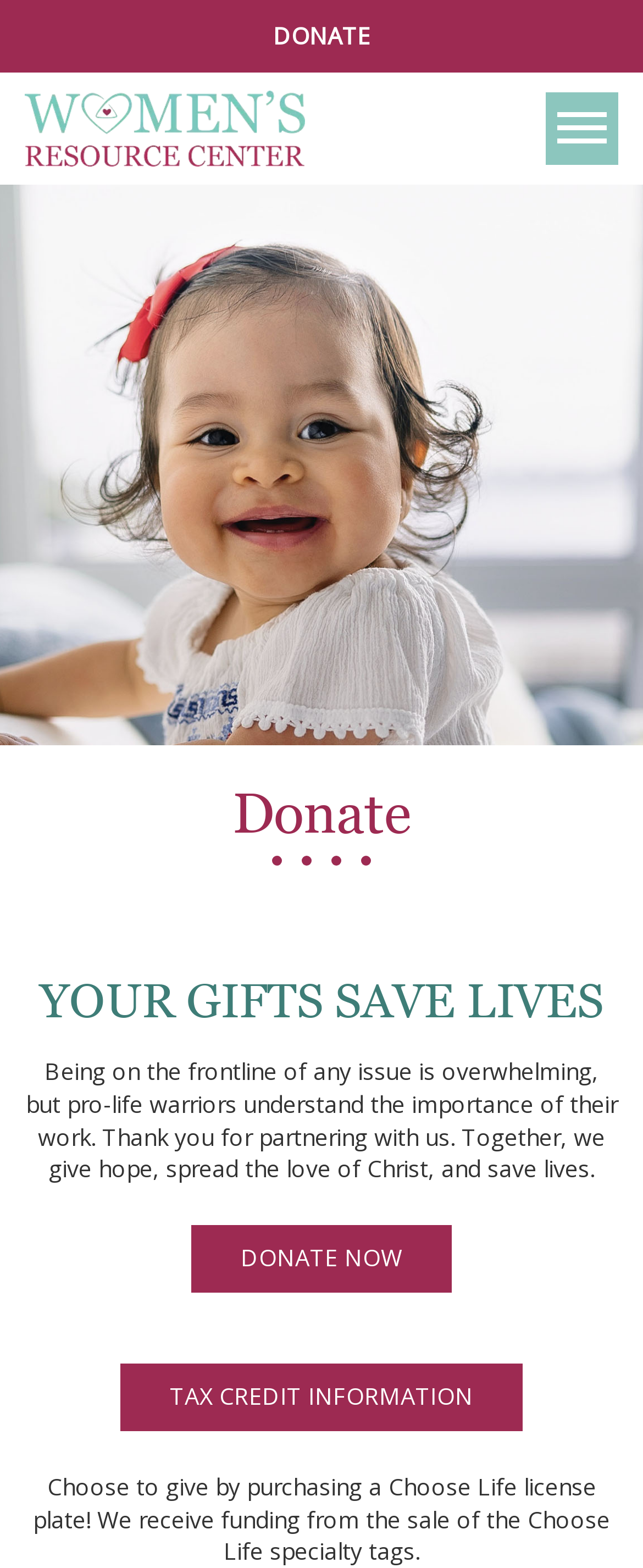Using the provided description Tax CreDit Information, find the bounding box coordinates for the UI element. Provide the coordinates in (top-left x, top-left y, bottom-right x, bottom-right y) format, ensuring all values are between 0 and 1.

[0.187, 0.87, 0.813, 0.913]